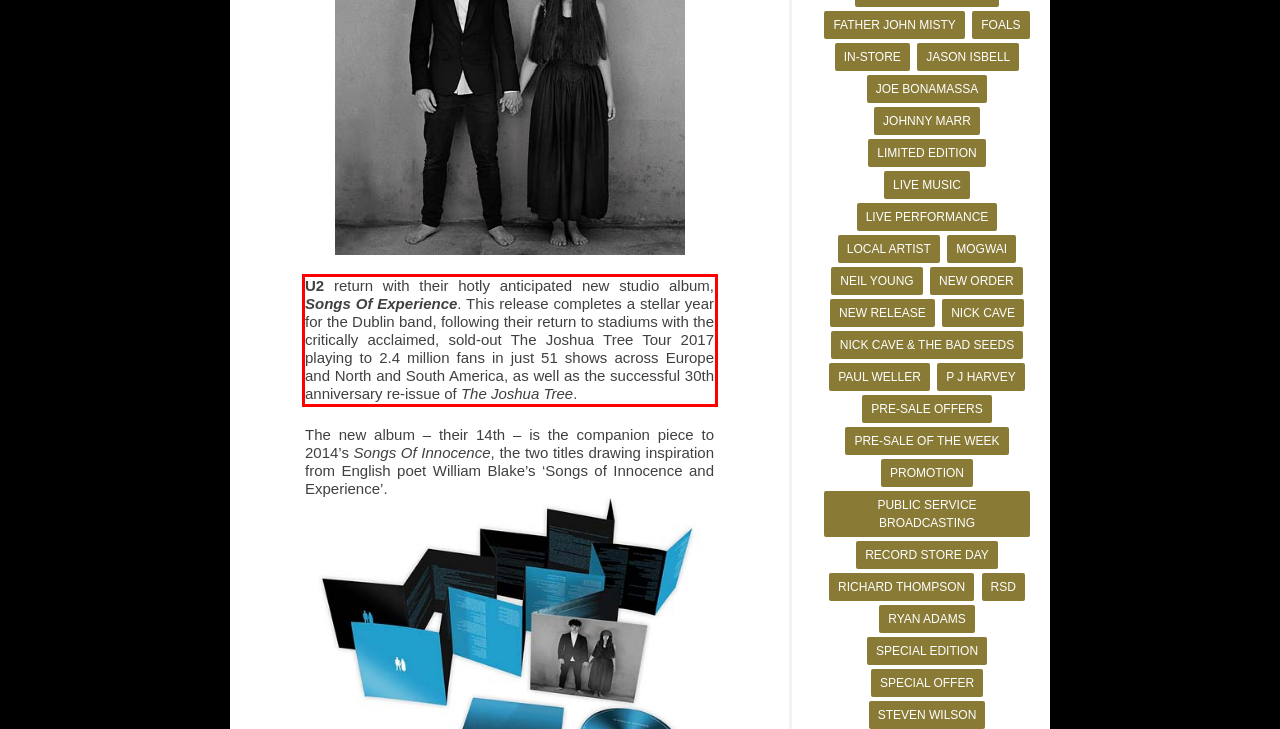You are given a screenshot of a webpage with a UI element highlighted by a red bounding box. Please perform OCR on the text content within this red bounding box.

U2 return with their hotly anticipated new studio album, Songs Of Experience. This release completes a stellar year for the Dublin band, following their return to stadiums with the critically acclaimed, sold-out The Joshua Tree Tour 2017 playing to 2.4 million fans in just 51 shows across Europe and North and South America, as well as the successful 30th anniversary re-issue of The Joshua Tree.